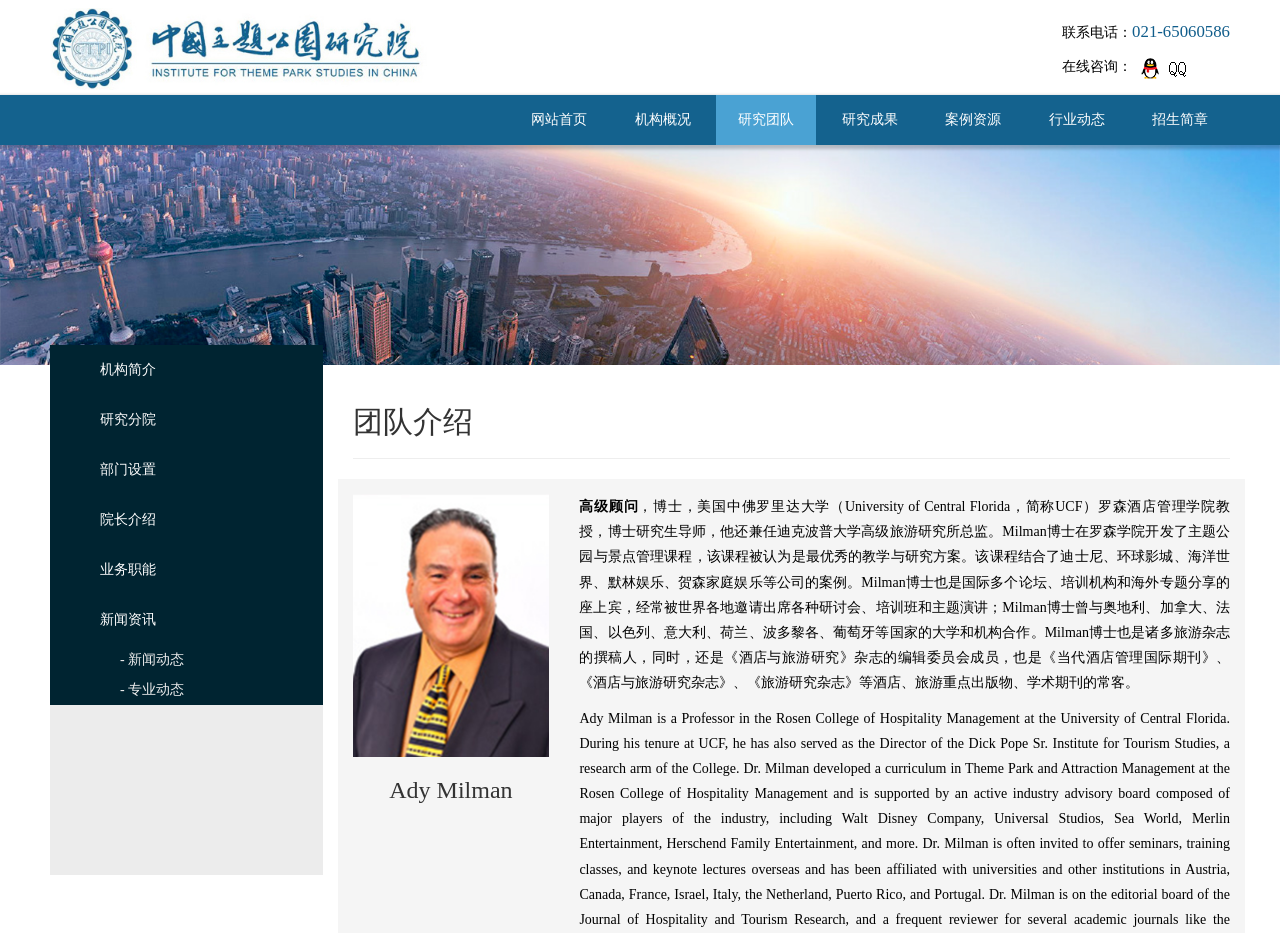Please give a one-word or short phrase response to the following question: 
How many links are there in the top navigation bar?

7